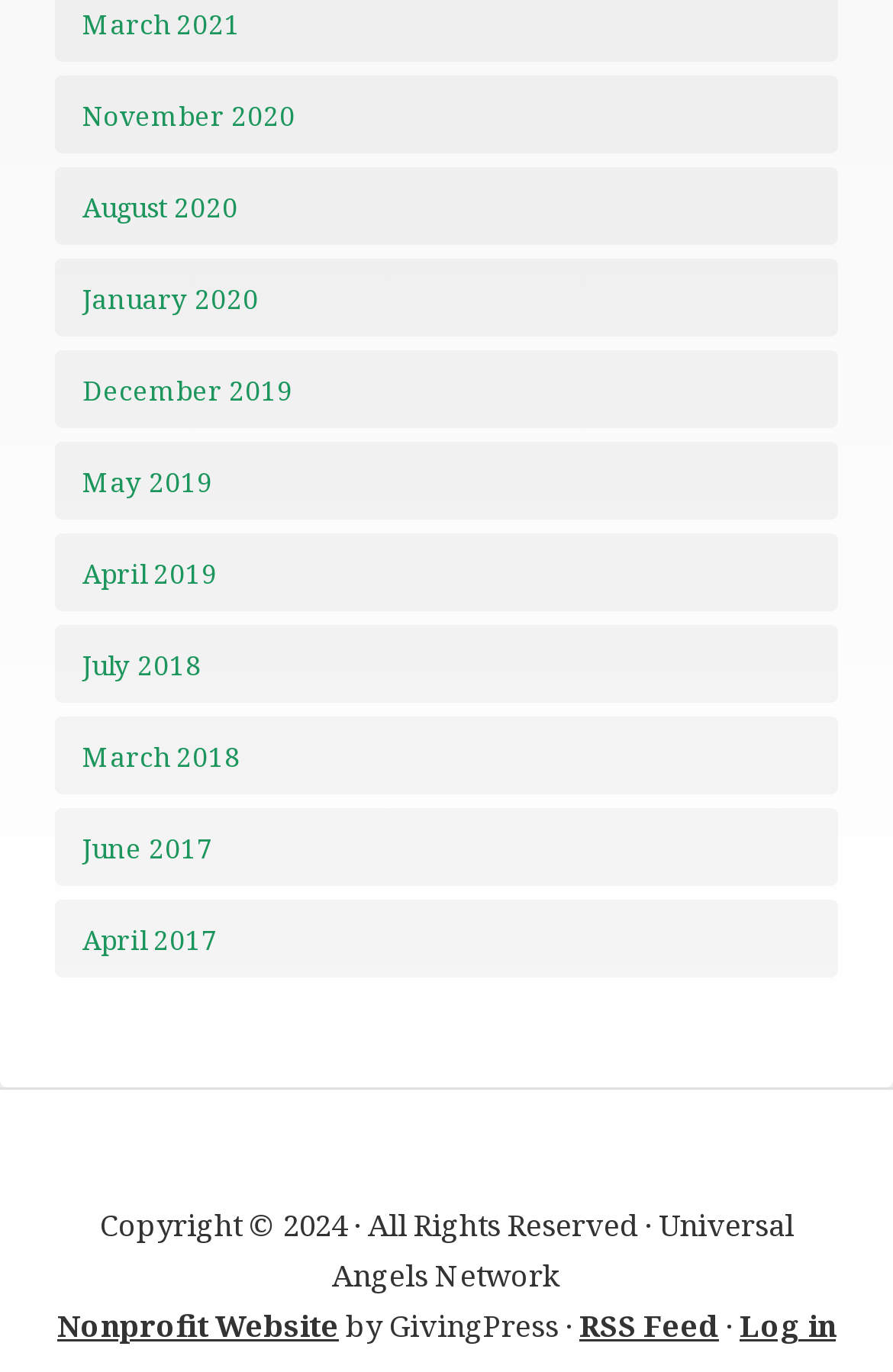Provide a brief response in the form of a single word or phrase:
What is the last item in the list of links?

April 2017